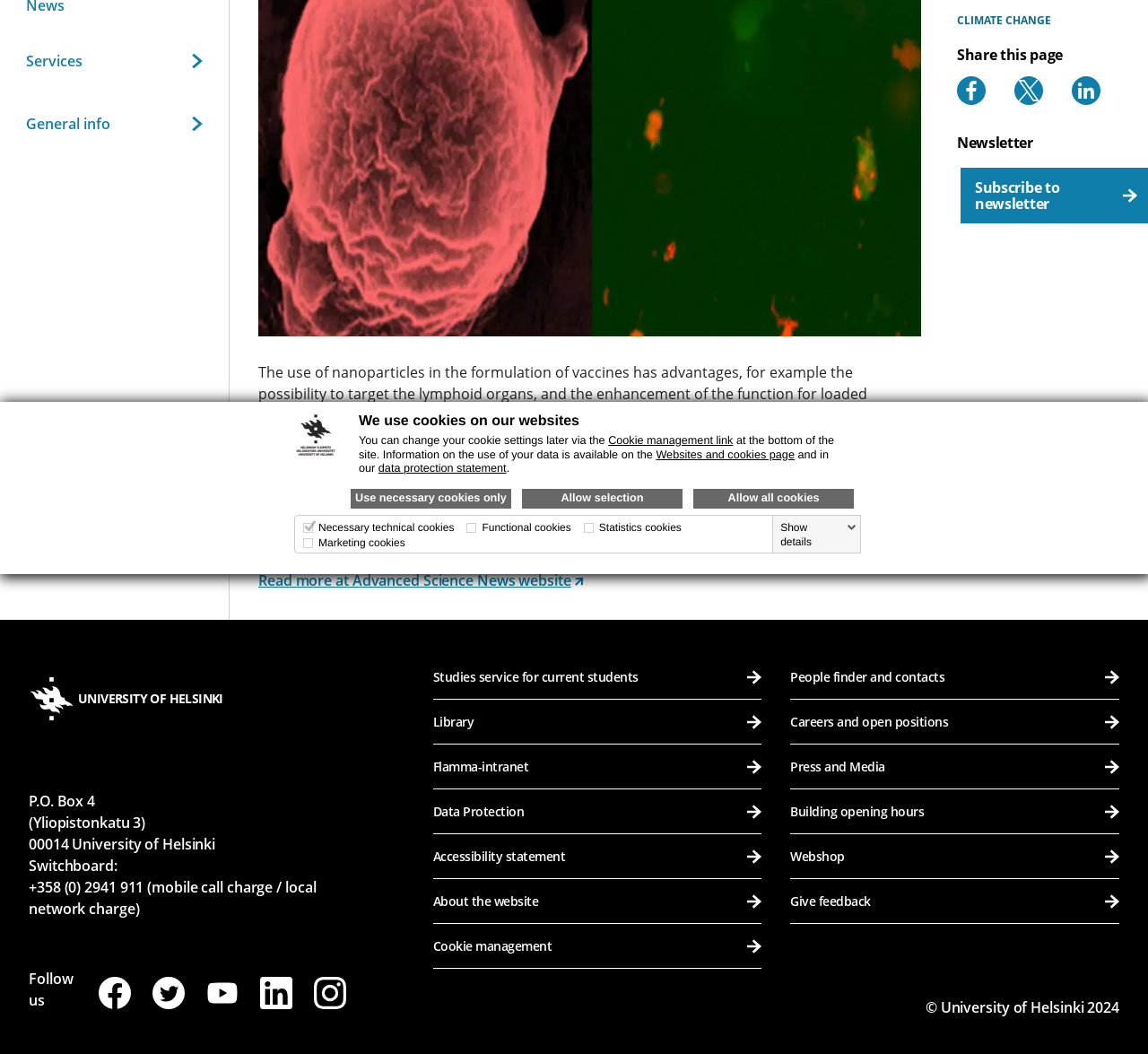Provide the bounding box coordinates of the UI element this sentence describes: "Library".

[0.377, 0.665, 0.664, 0.706]